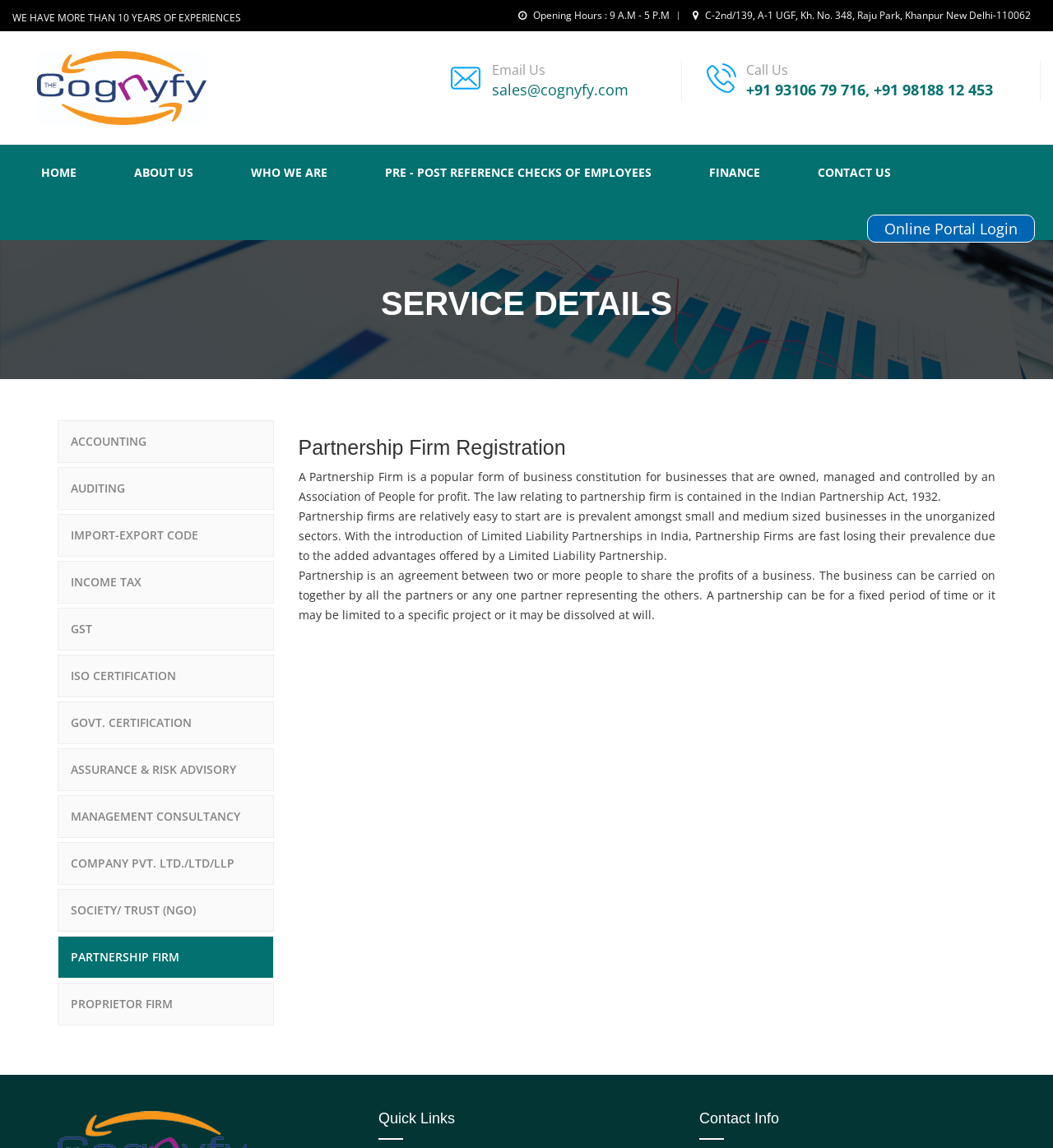Determine the bounding box coordinates in the format (top-left x, top-left y, bottom-right x, bottom-right y). Ensure all values are floating point numbers between 0 and 1. Identify the bounding box of the UI element described by: Faith Life

None